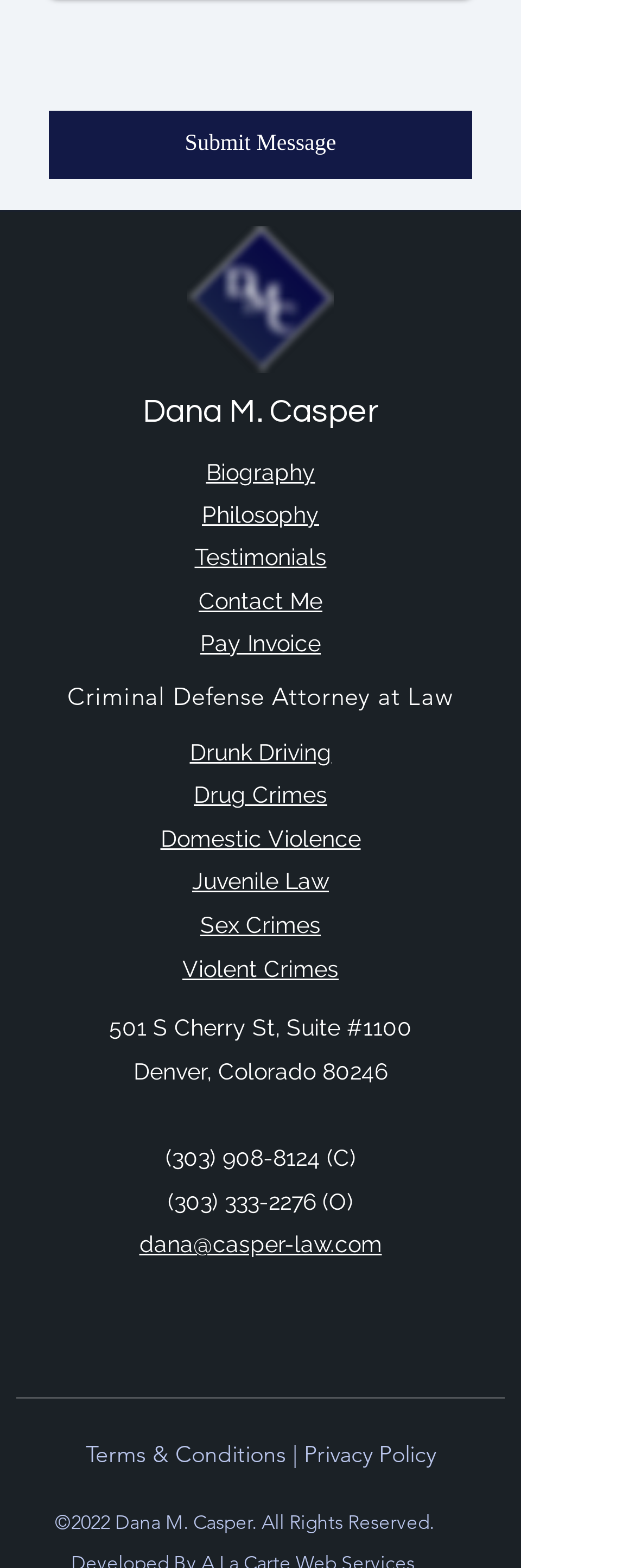Based on what you see in the screenshot, provide a thorough answer to this question: What is the address of Dana M. Casper's office?

Based on the StaticText element '501 S Cherry St, Suite #1100' at coordinates [0.172, 0.647, 0.649, 0.664], it can be inferred that the address of Dana M. Casper's office is 501 S Cherry St, Suite #1100.